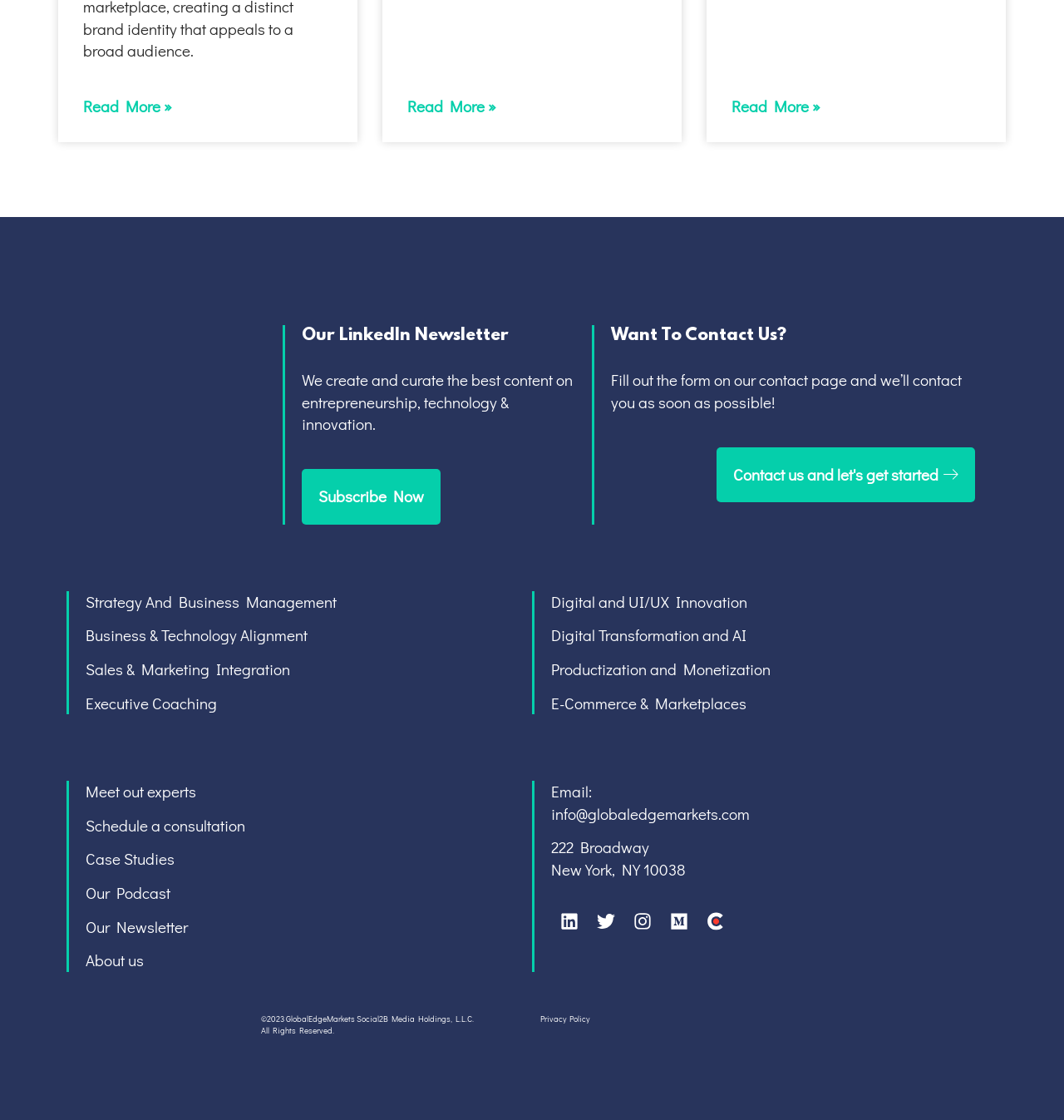Specify the bounding box coordinates of the element's area that should be clicked to execute the given instruction: "browse articles from April 2022". The coordinates should be four float numbers between 0 and 1, i.e., [left, top, right, bottom].

None